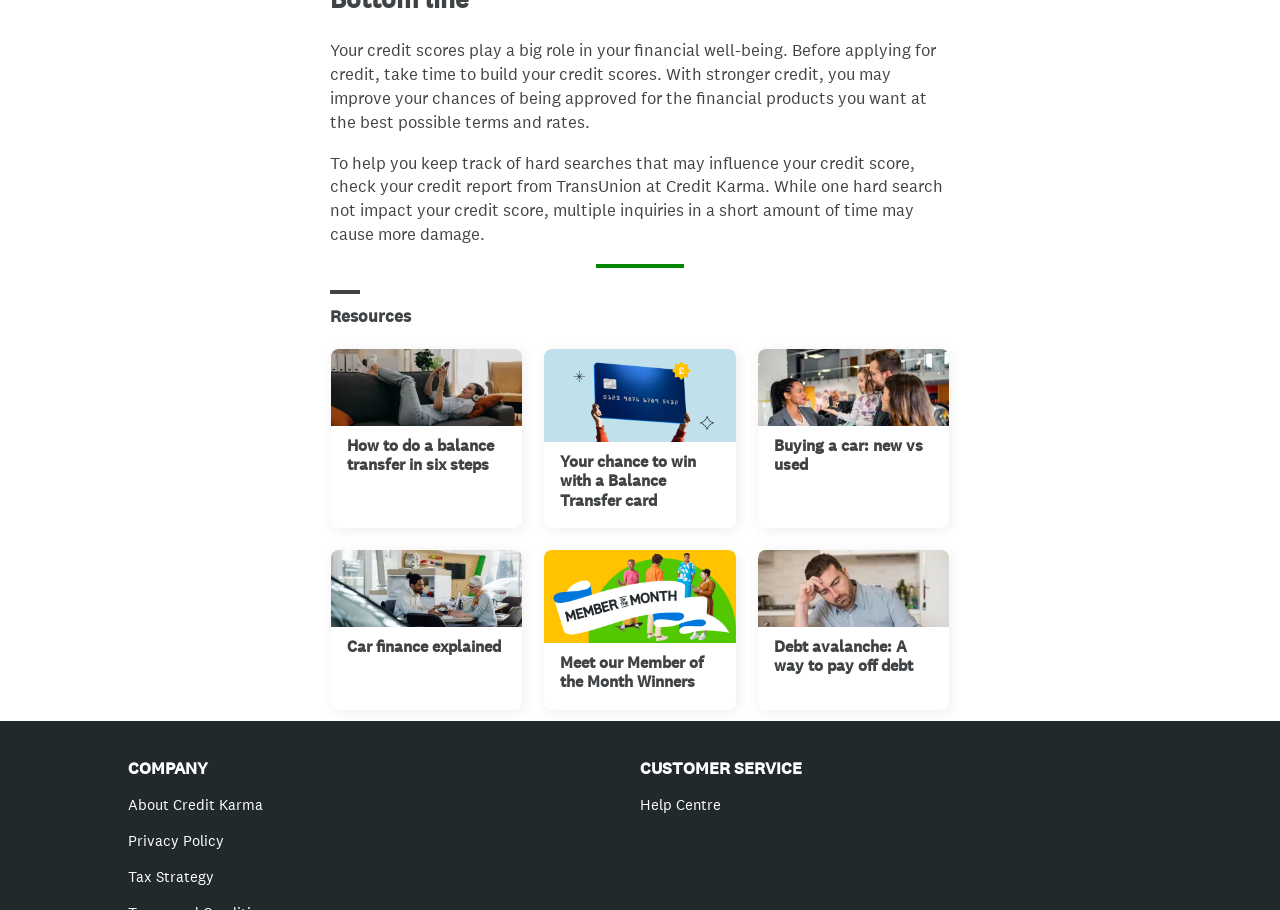What is the purpose of checking credit reports?
Refer to the screenshot and deliver a thorough answer to the question presented.

According to the webpage, checking credit reports from TransUnion at Credit Karma helps to keep track of hard searches that may influence one's credit score.